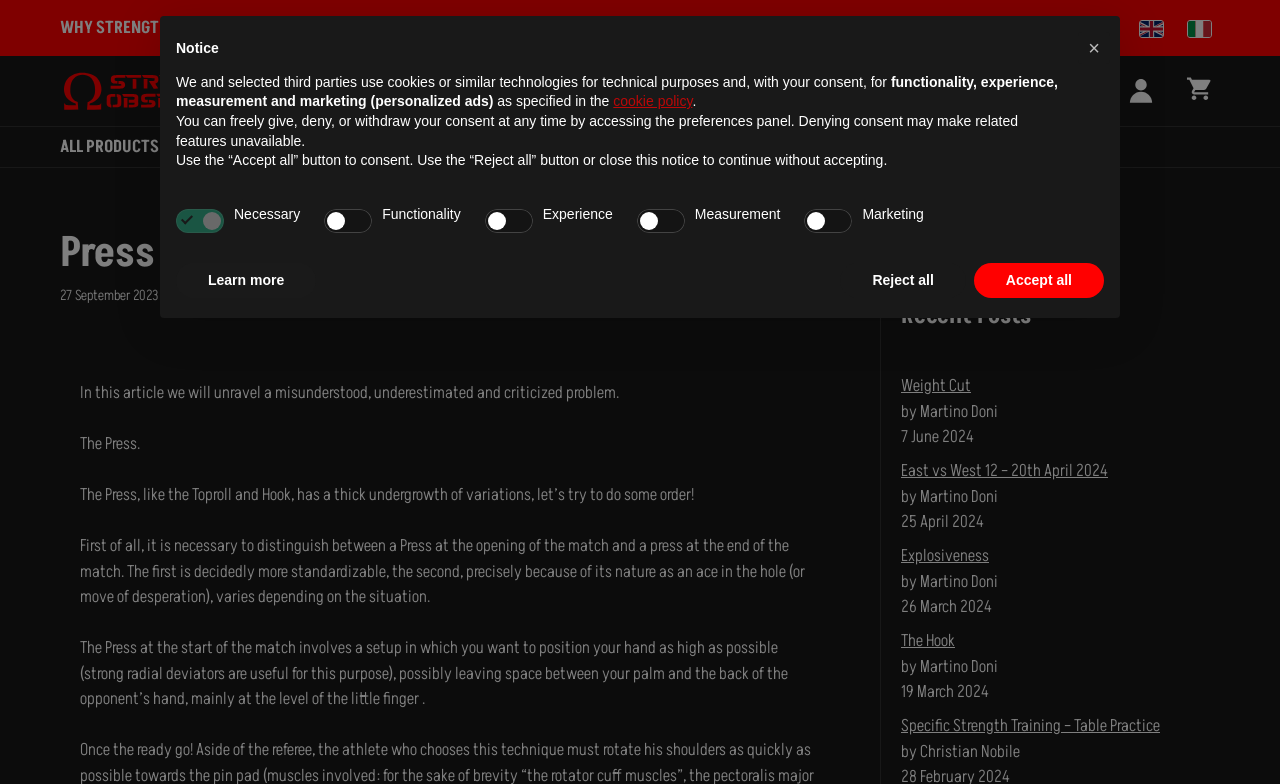Please identify the coordinates of the bounding box that should be clicked to fulfill this instruction: "View cart".

None